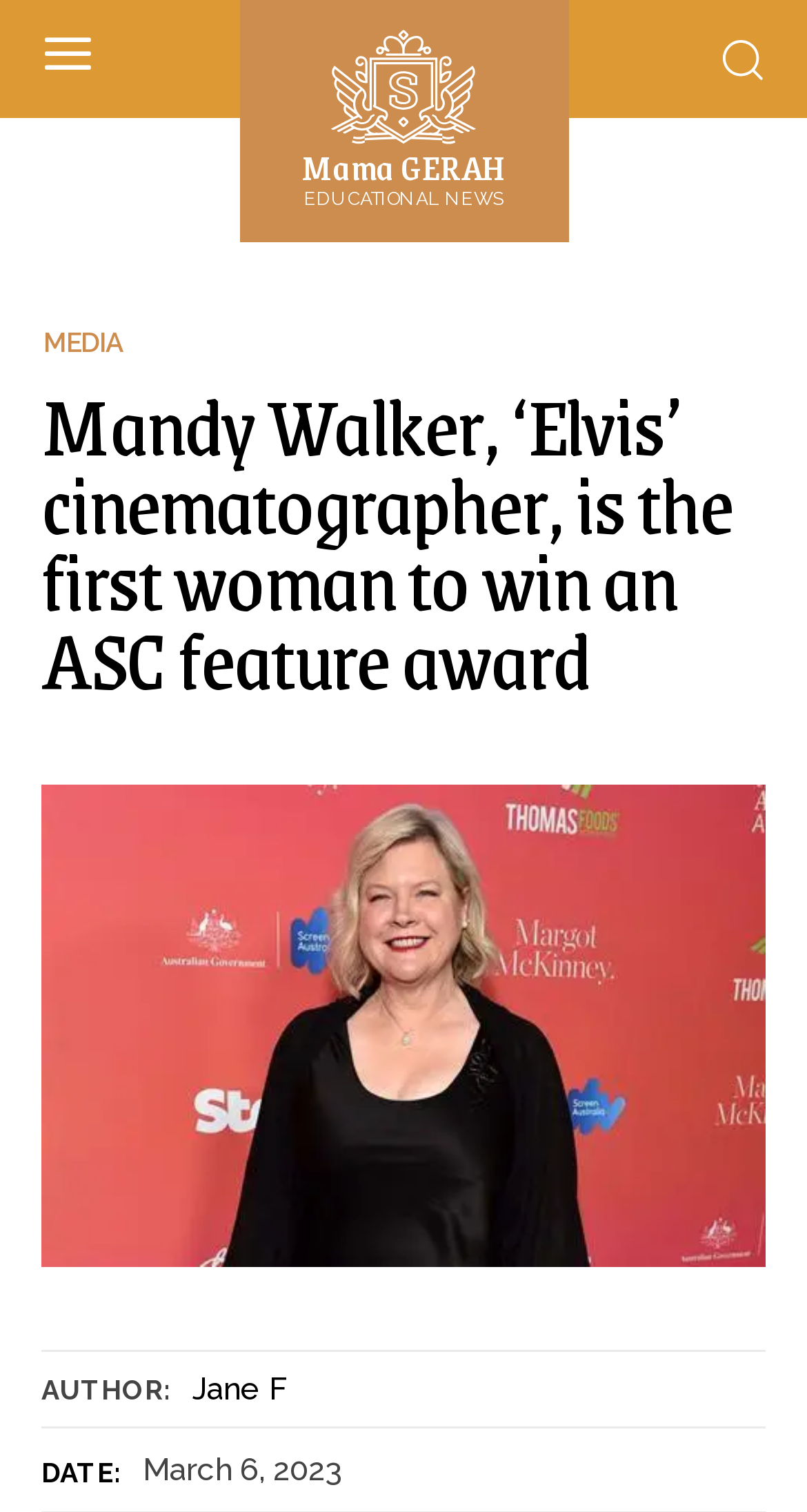Extract the main heading text from the webpage.

Mandy Walker, ‘Elvis’ cinematographer, is the first woman to win an ASC feature award